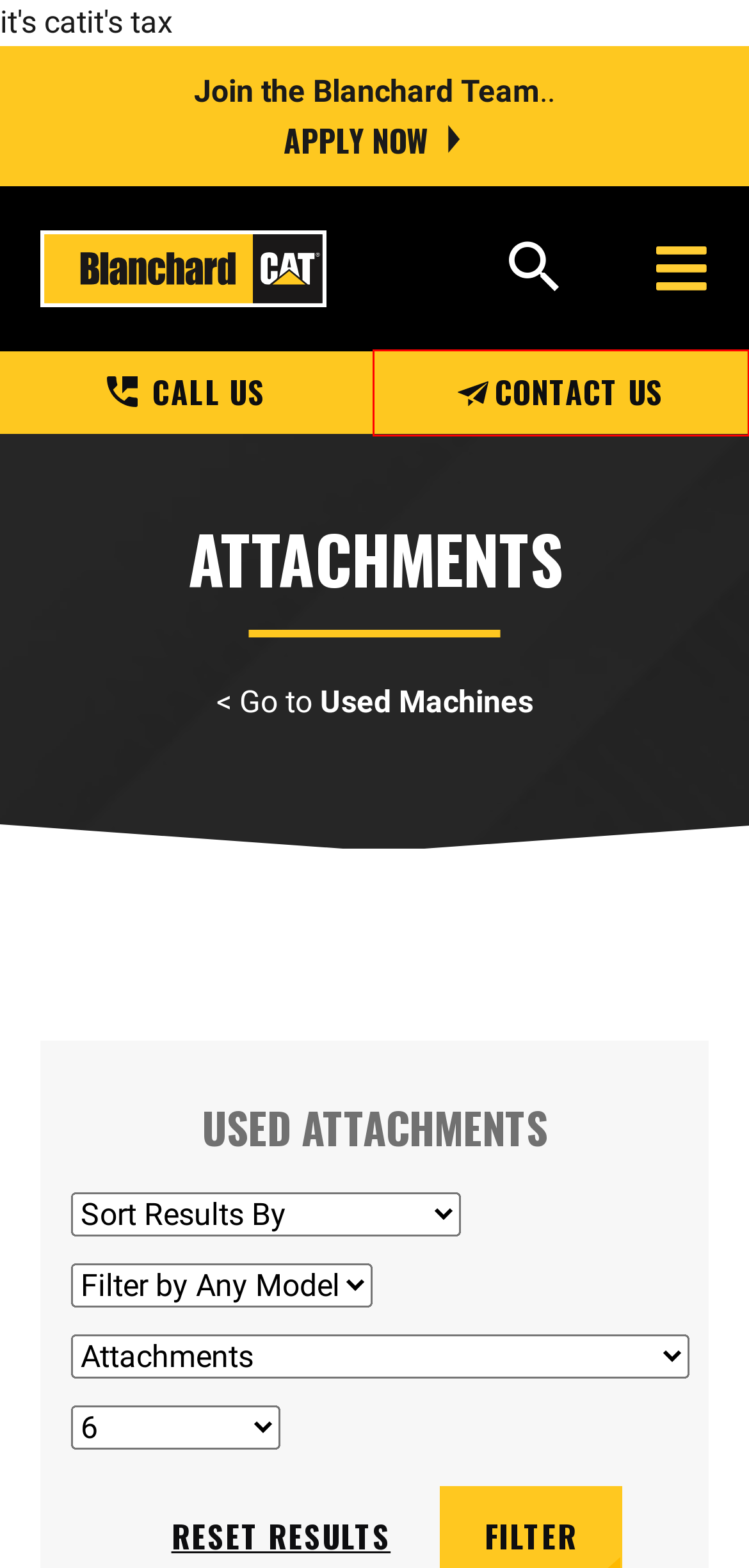Assess the screenshot of a webpage with a red bounding box and determine which webpage description most accurately matches the new page after clicking the element within the red box. Here are the options:
A. Cat® Dealer Locations in South Carolina - Blanchard Machinery
B. Used Equipment - Blanchard Machinery
C. Hotlist - Blanchard Machinery
D. Contact Us - Blanchard Machinery
E. Training - Blanchard Machinery
F. Cat® Heavy Equipment Sales & Rentals in SC - Blanchard Machinery
G. Heavy Equipment Technology Solutions - Blanchard Machinery
H. Quality Heavy Equipment Rentals in SC | Blanchard Machinery

D